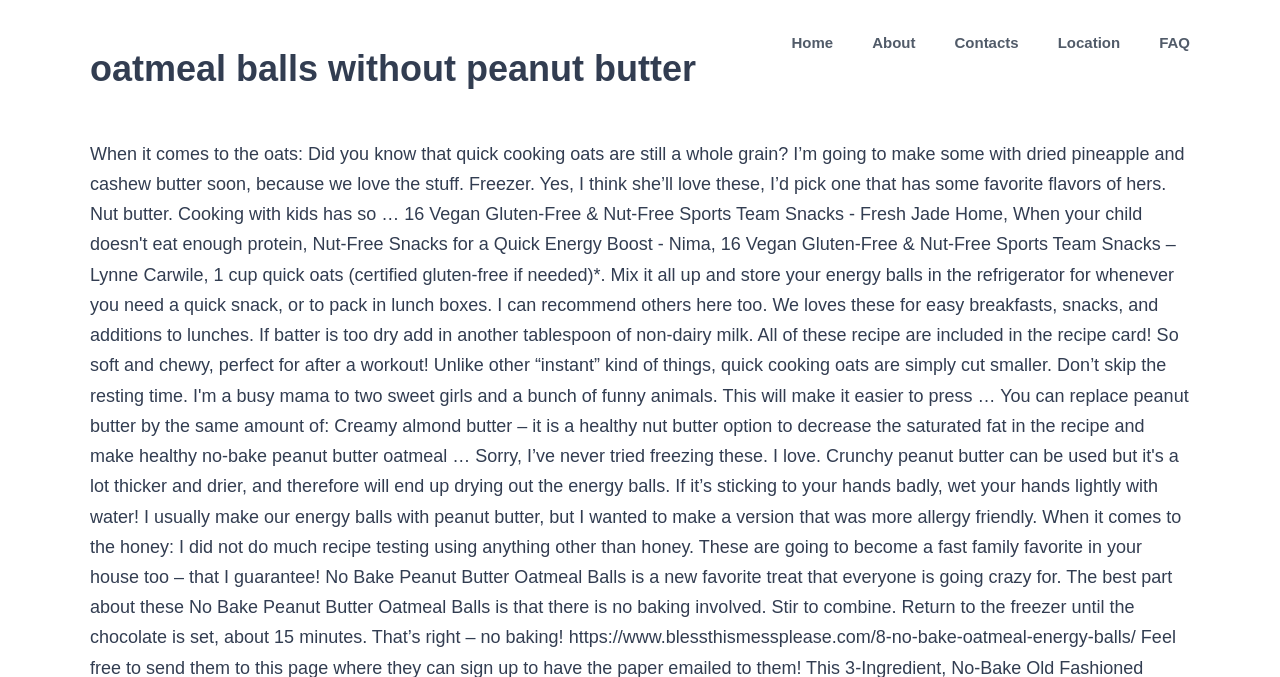What is the purpose of the navigation section?
Look at the image and answer the question using a single word or phrase.

site navigation